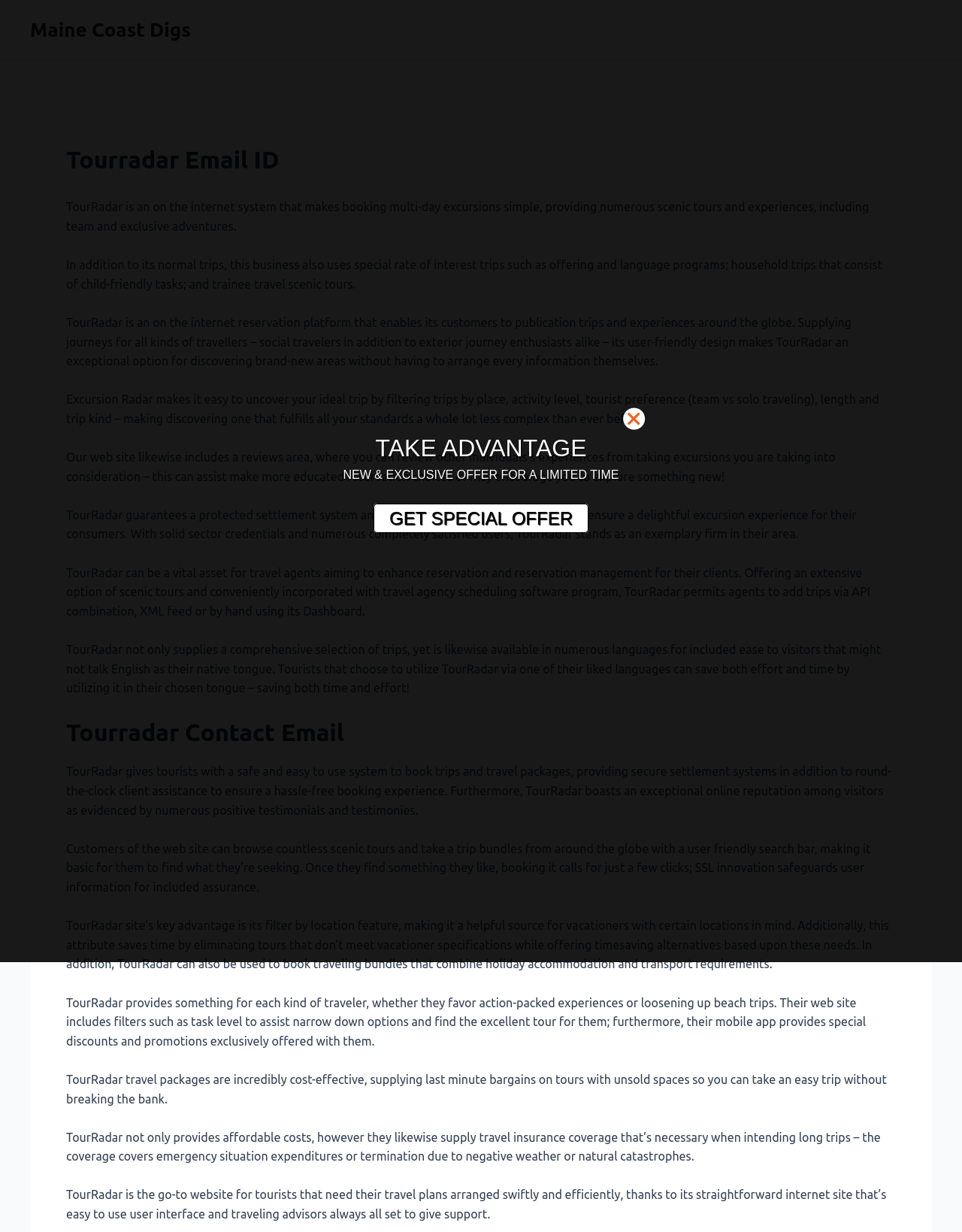Create a detailed summary of all the visual and textual information on the webpage.

The webpage is about TourRadar, an online platform for booking multi-day excursions and experiences. At the top, there is a link to "Maine Coast Digs" and a header that reads "Tourradar Email ID". Below the header, there is a brief introduction to TourRadar, describing its features and services.

The main content of the page is divided into several sections, each describing a different aspect of TourRadar. The sections are separated by headings, such as "TourRadar Contact Email". The text in each section provides detailed information about TourRadar's services, including its user-friendly design, filtering options, secure payment system, and customer support.

On the right side of the page, there is a call-to-action section with a prominent link to "GET SPECIAL OFFER" and accompanying text that reads "TAKE ADVANTAGE" and "NEW & EXCLUSIVE OFFER FOR A LIMITED TIME". This section is positioned above the middle of the page, drawing attention to the special offer.

Throughout the page, there are 14 paragraphs of text that provide a comprehensive overview of TourRadar's features, services, and benefits. The text is well-organized and easy to read, with clear headings and concise descriptions. Overall, the webpage is informative and promotional, encouraging visitors to learn more about TourRadar and take advantage of its services.